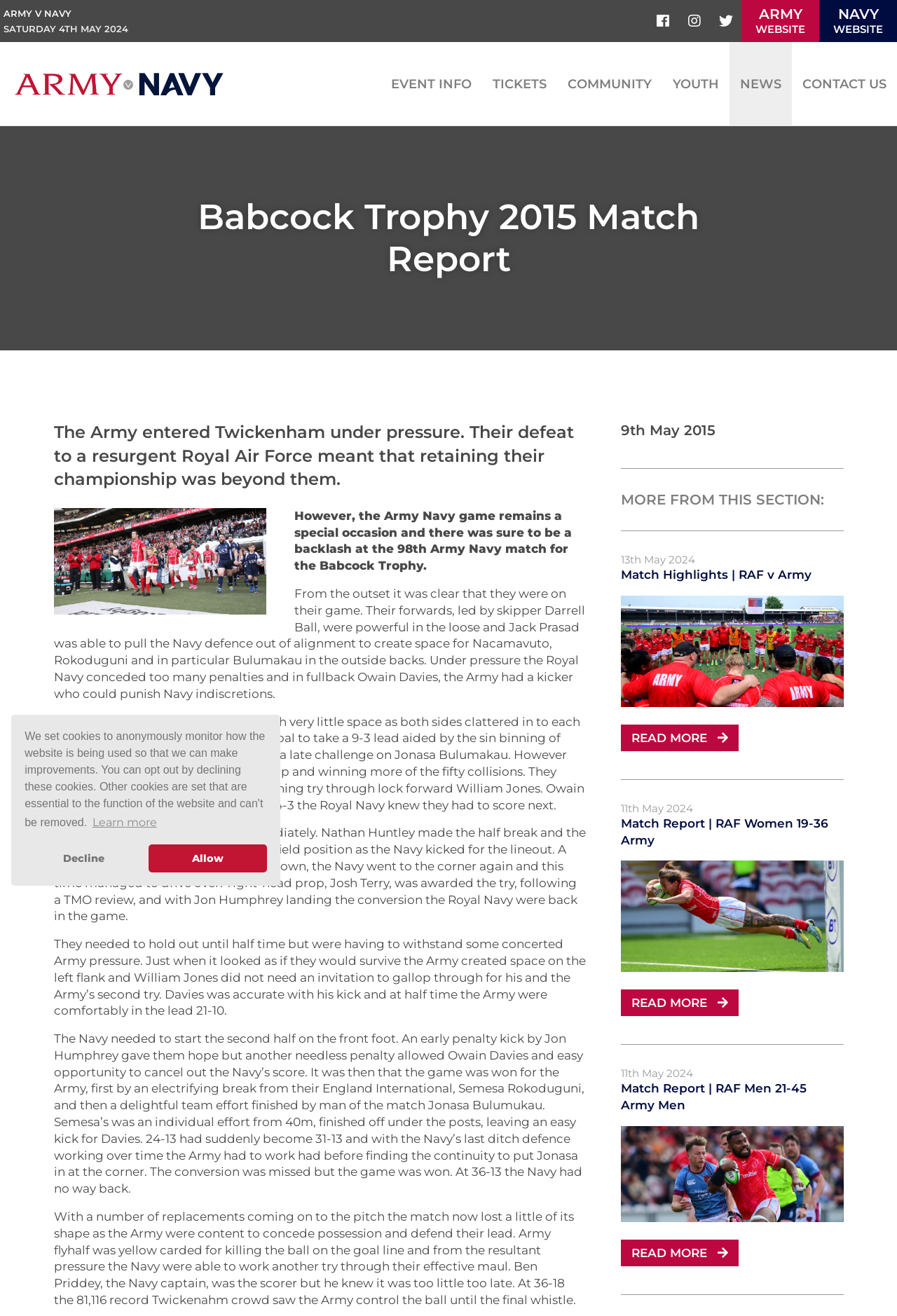Respond with a single word or short phrase to the following question: 
How many tries did the Army score?

Three